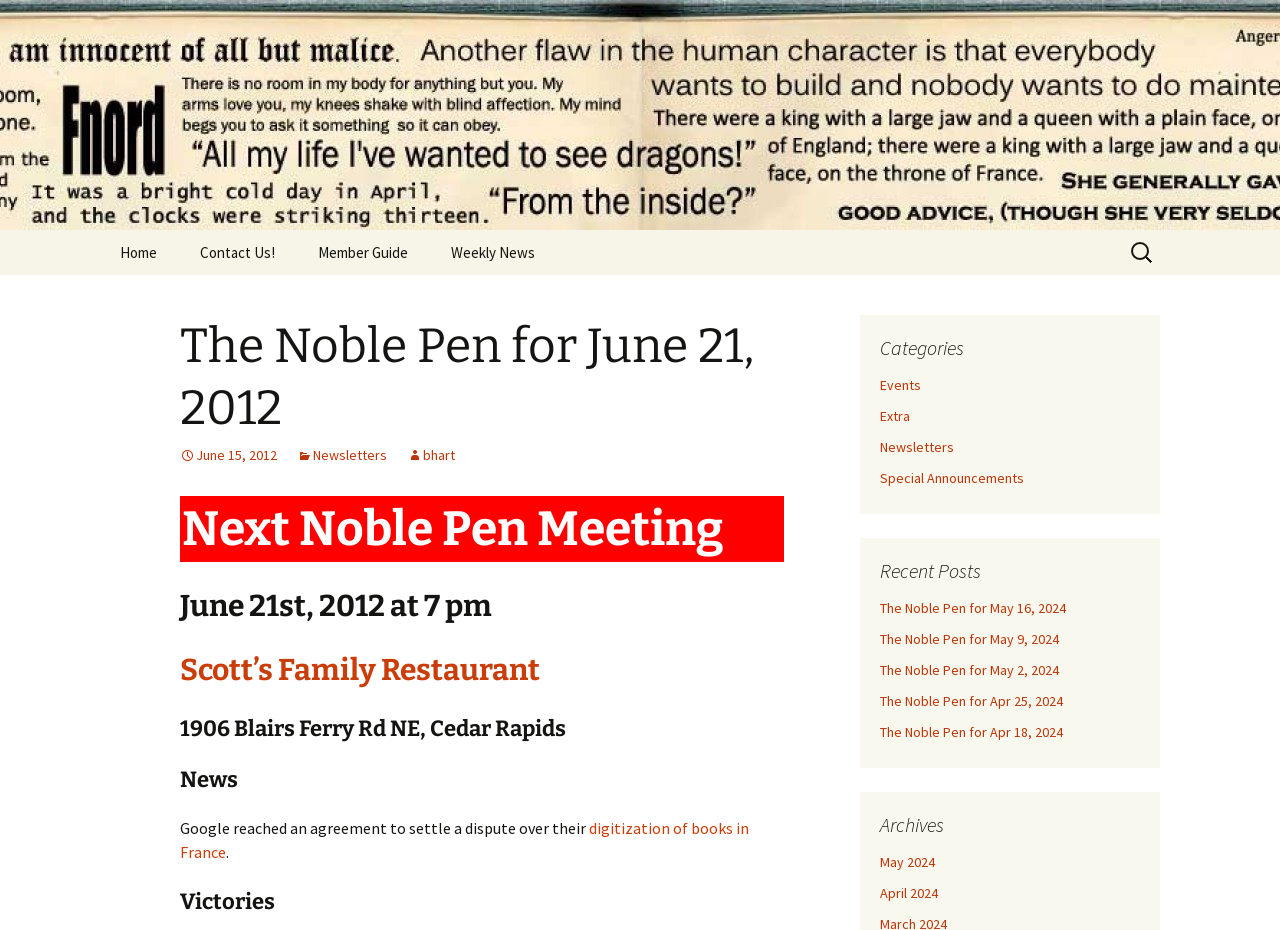Identify the bounding box coordinates of the clickable section necessary to follow the following instruction: "Read the news about digitization of books in France". The coordinates should be presented as four float numbers from 0 to 1, i.e., [left, top, right, bottom].

[0.141, 0.88, 0.585, 0.927]